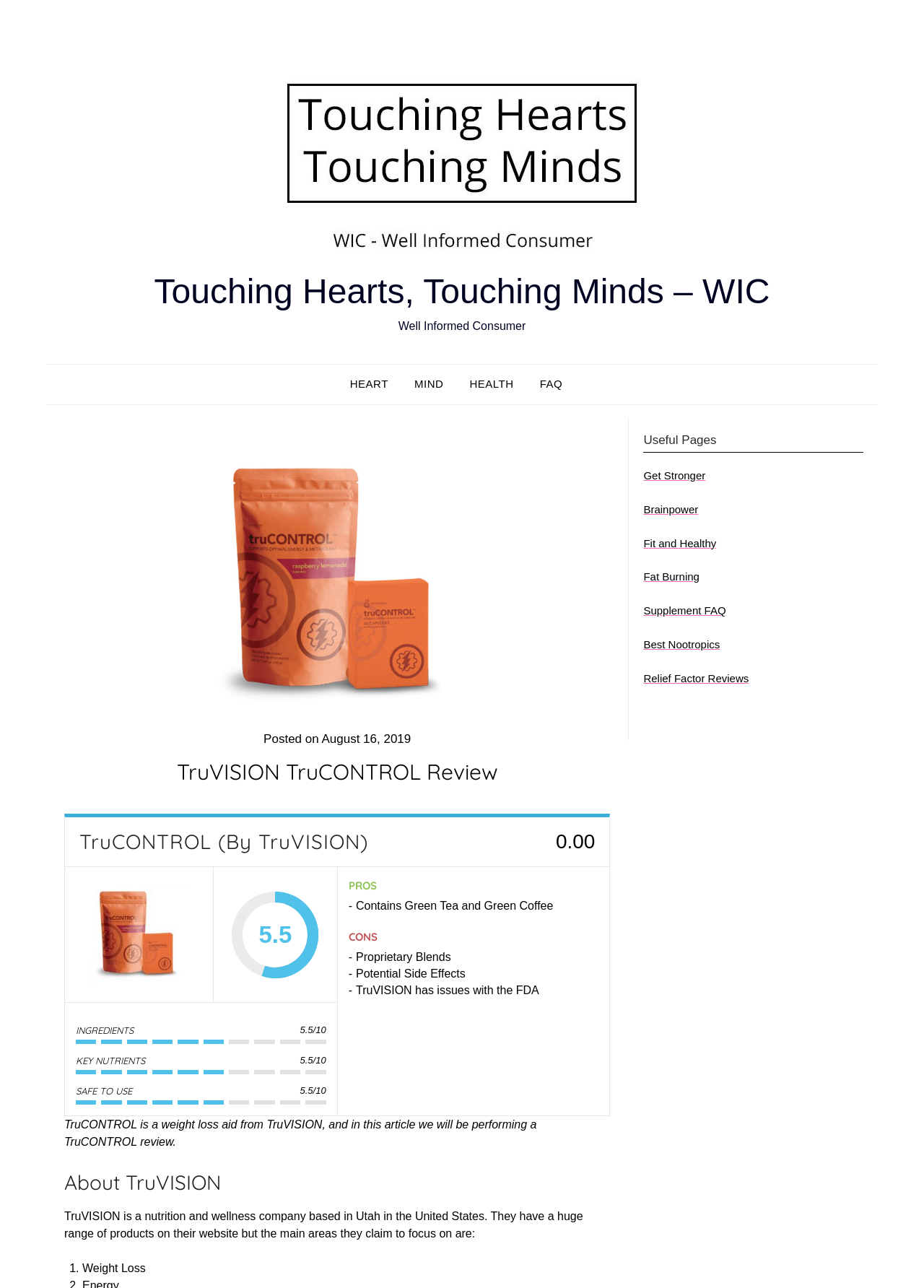Show the bounding box coordinates of the element that should be clicked to complete the task: "Click on the 'MIND' link".

[0.436, 0.283, 0.492, 0.314]